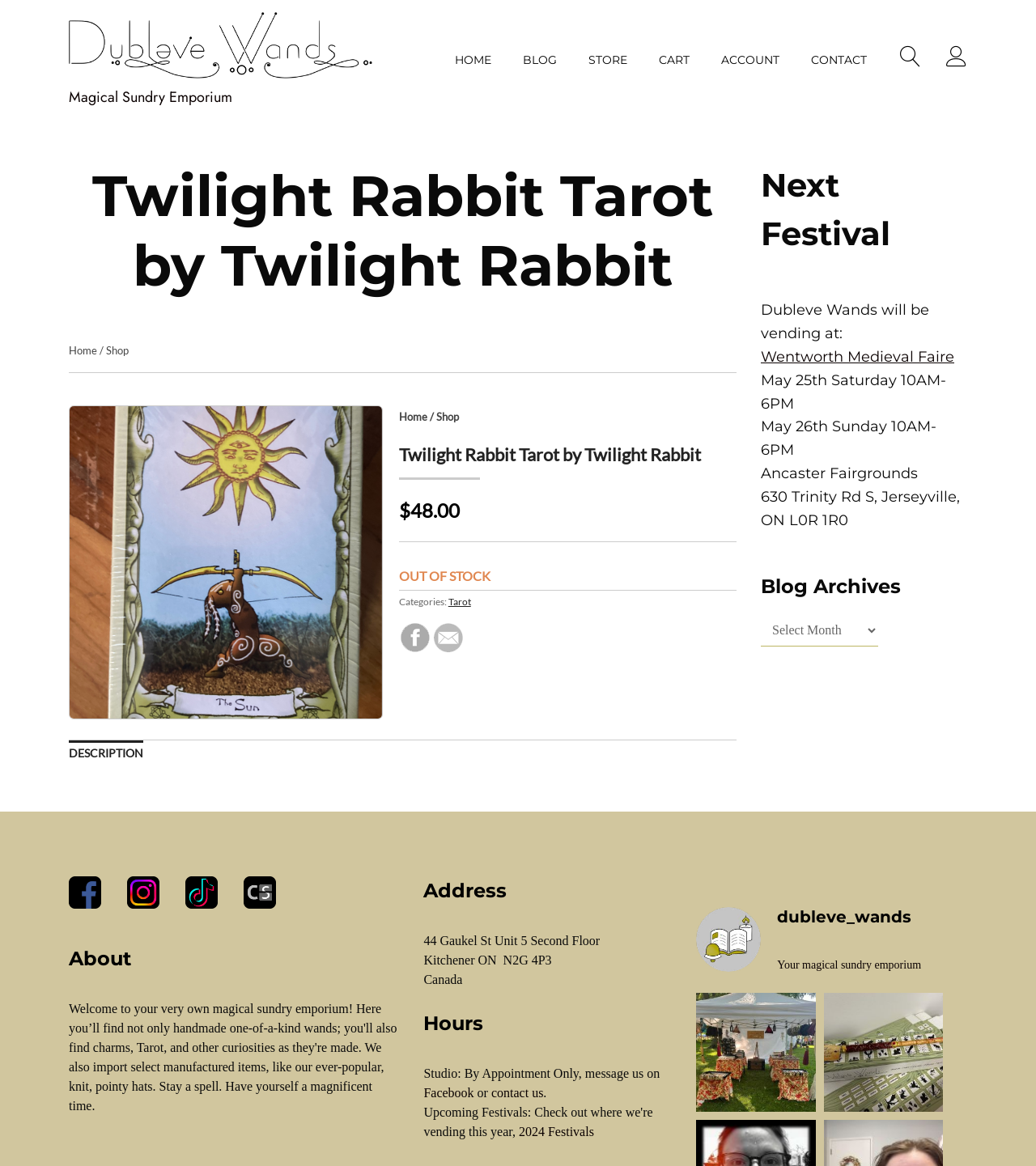Find the bounding box coordinates of the element's region that should be clicked in order to follow the given instruction: "Click on the 'HOME' link". The coordinates should consist of four float numbers between 0 and 1, i.e., [left, top, right, bottom].

[0.439, 0.045, 0.474, 0.059]